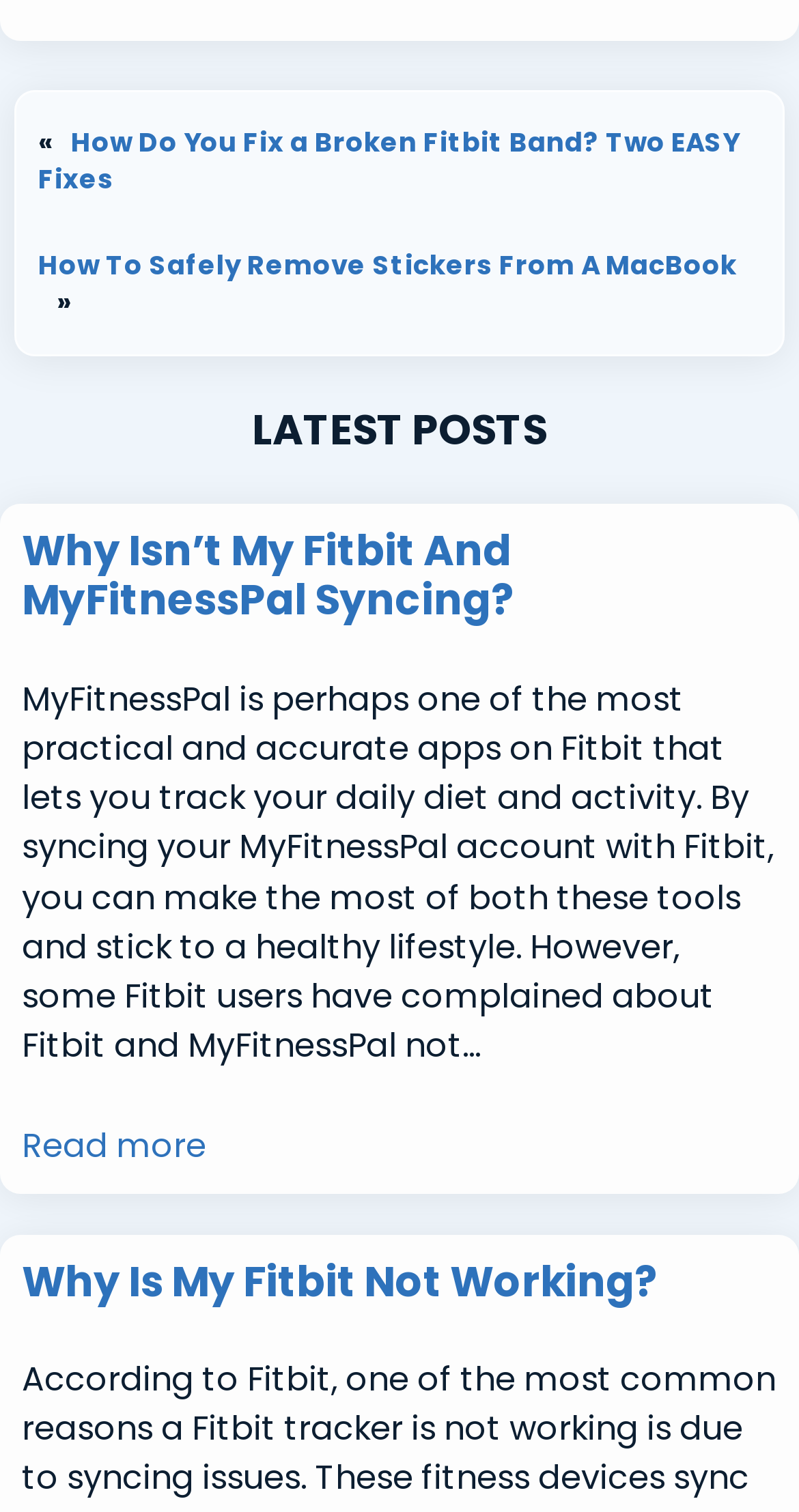Reply to the question with a single word or phrase:
What is the topic of the latest posts?

Fitbit and MyFitnessPal